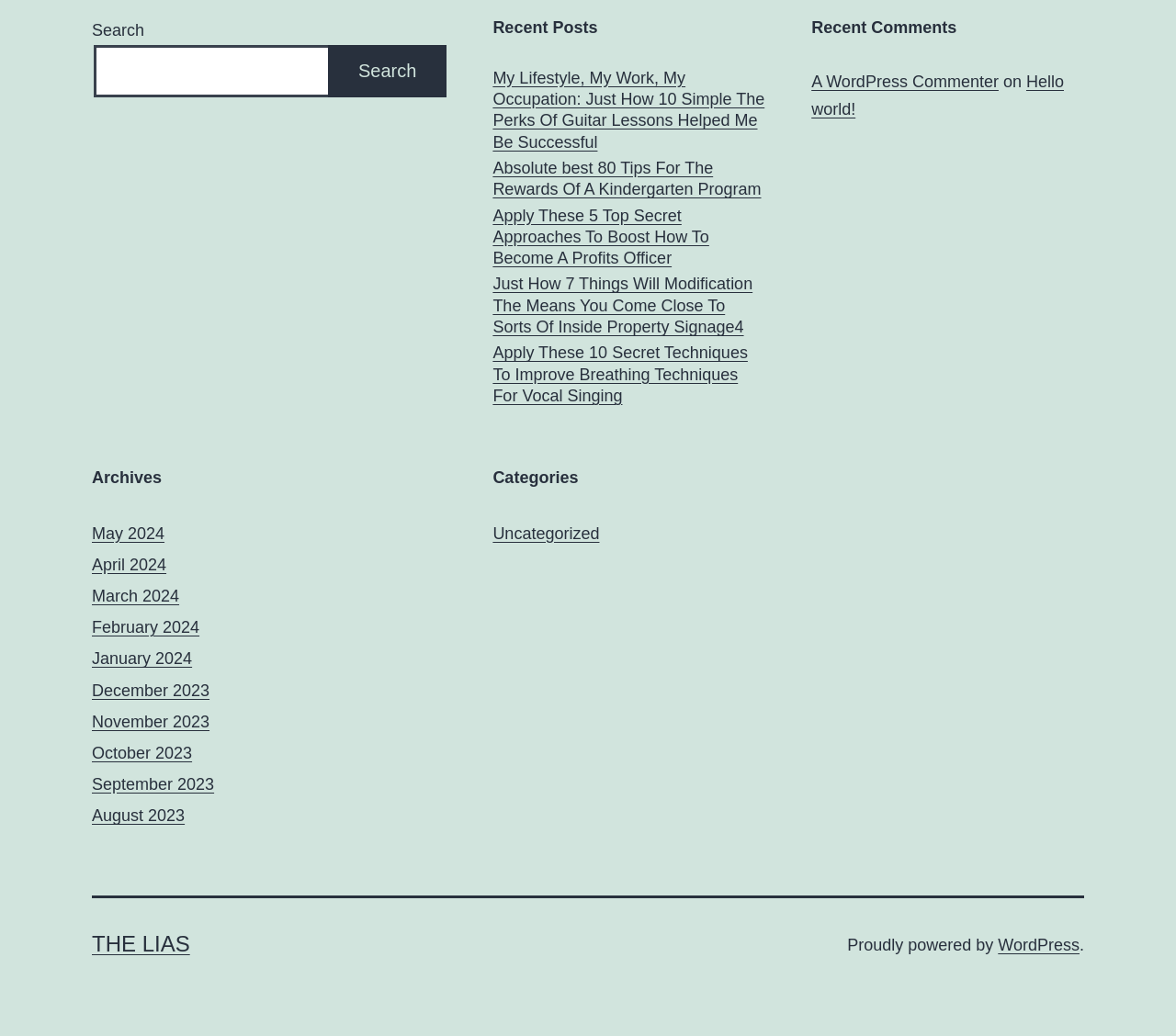Can you find the bounding box coordinates for the element to click on to achieve the instruction: "Visit the WordPress website"?

[0.849, 0.903, 0.918, 0.921]